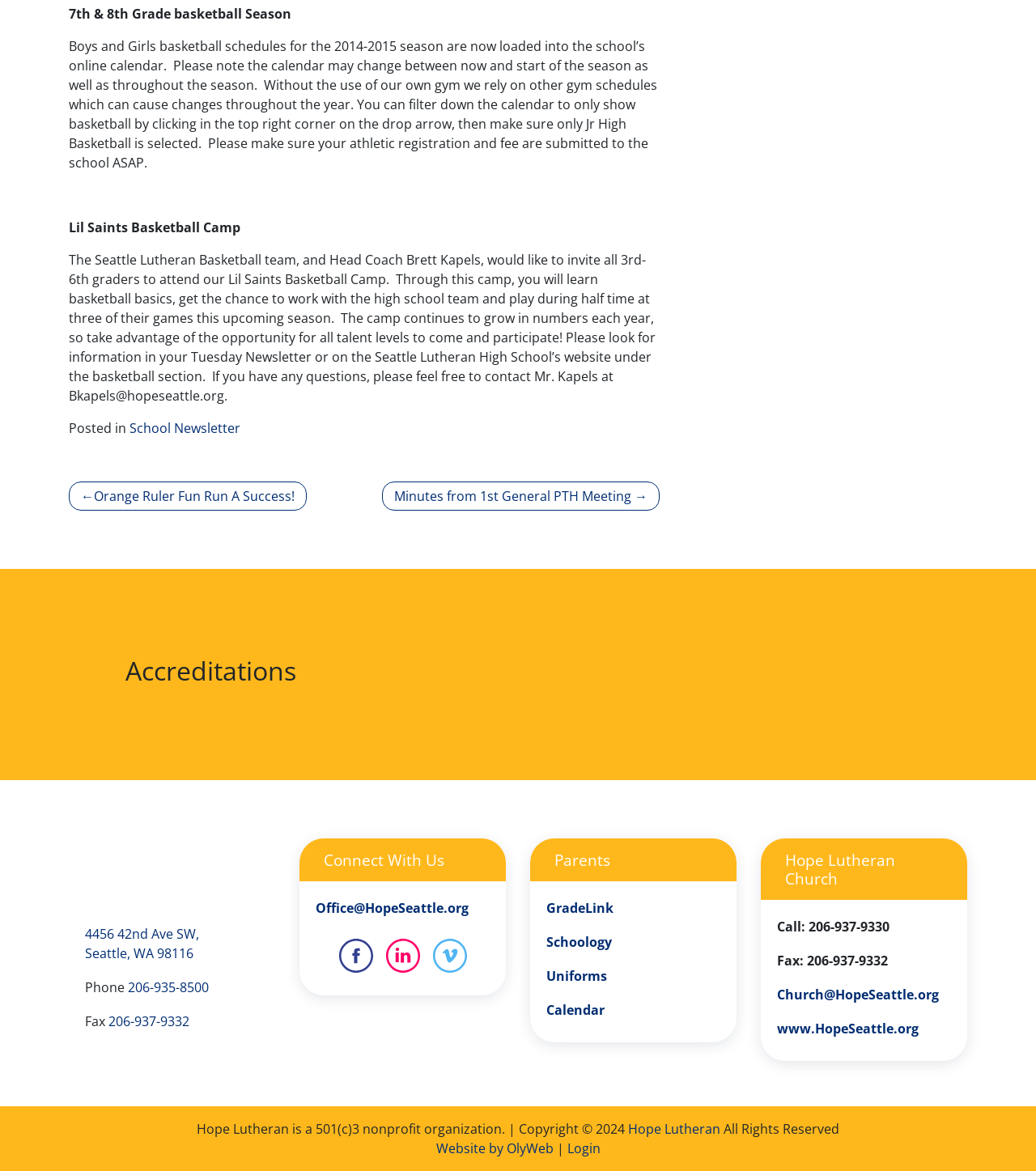From the image, can you give a detailed response to the question below:
What is the topic of the 7th and 8th grade basketball season?

The topic of the 7th and 8th grade basketball season is the 2014-2015 season, which is mentioned in the first StaticText element on the webpage.